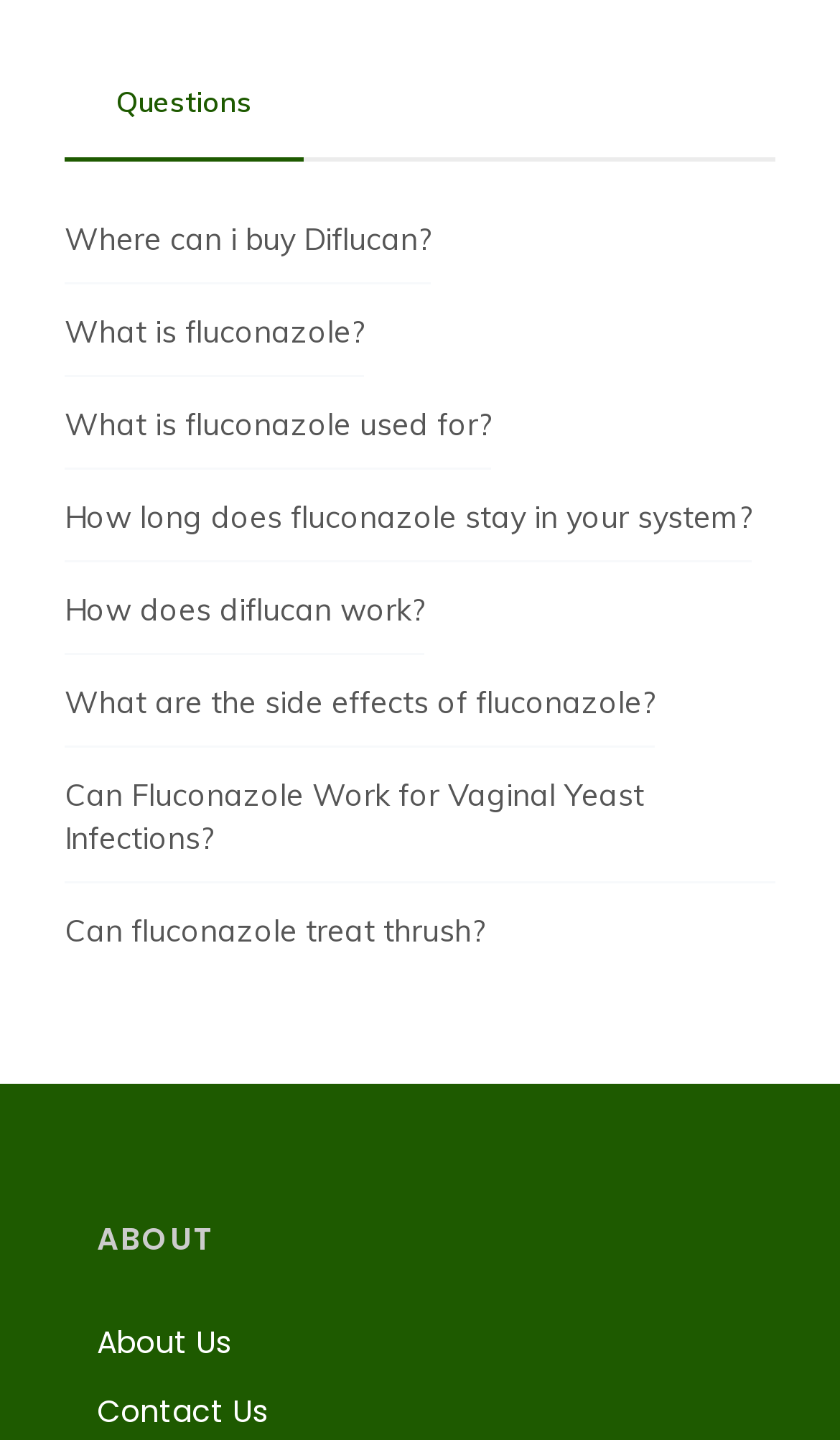Can you provide the bounding box coordinates for the element that should be clicked to implement the instruction: "Select the 'Questions' tab"?

[0.077, 0.035, 0.362, 0.112]